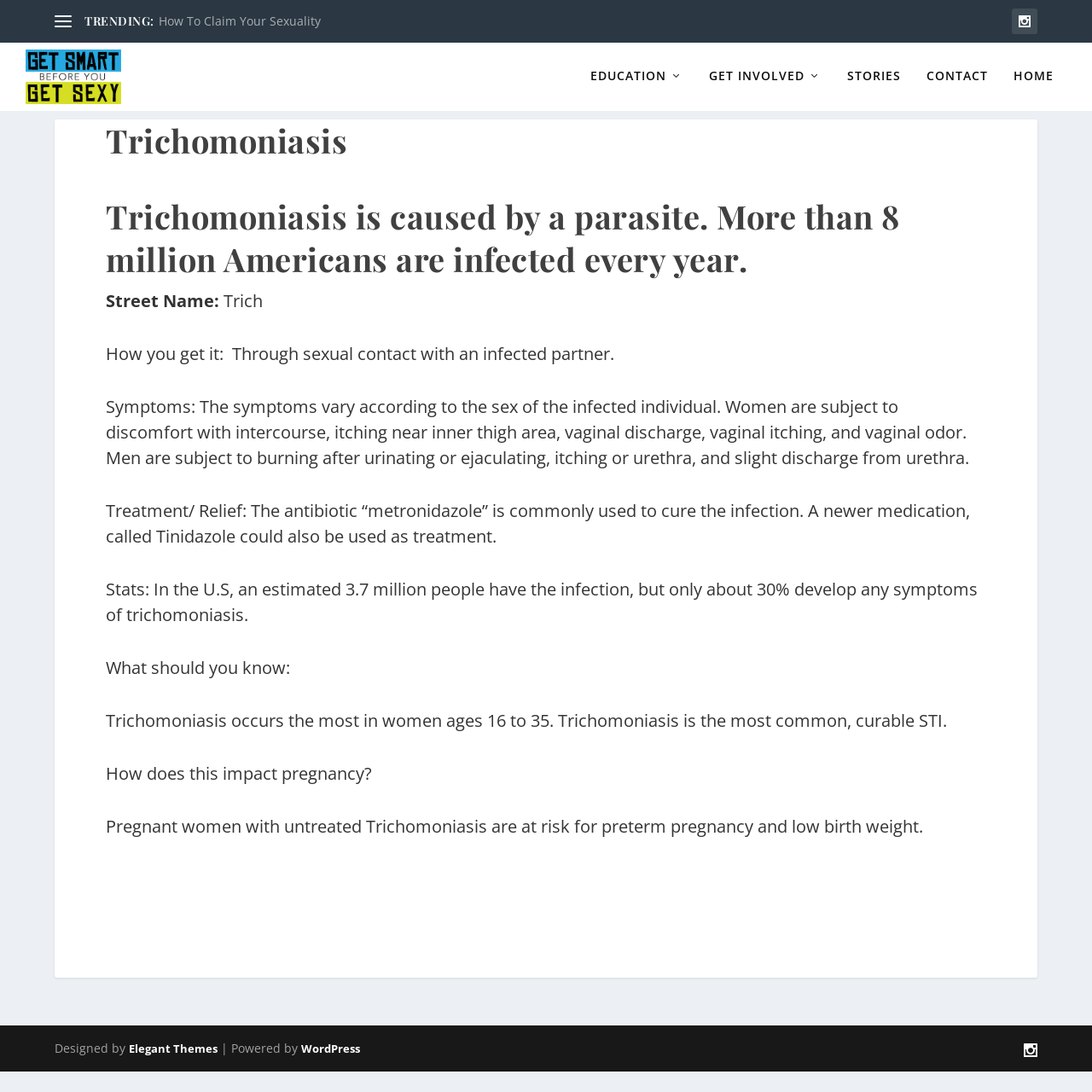Give the bounding box coordinates for this UI element: "Elegant Themes". The coordinates should be four float numbers between 0 and 1, arranged as [left, top, right, bottom].

[0.118, 0.953, 0.199, 0.967]